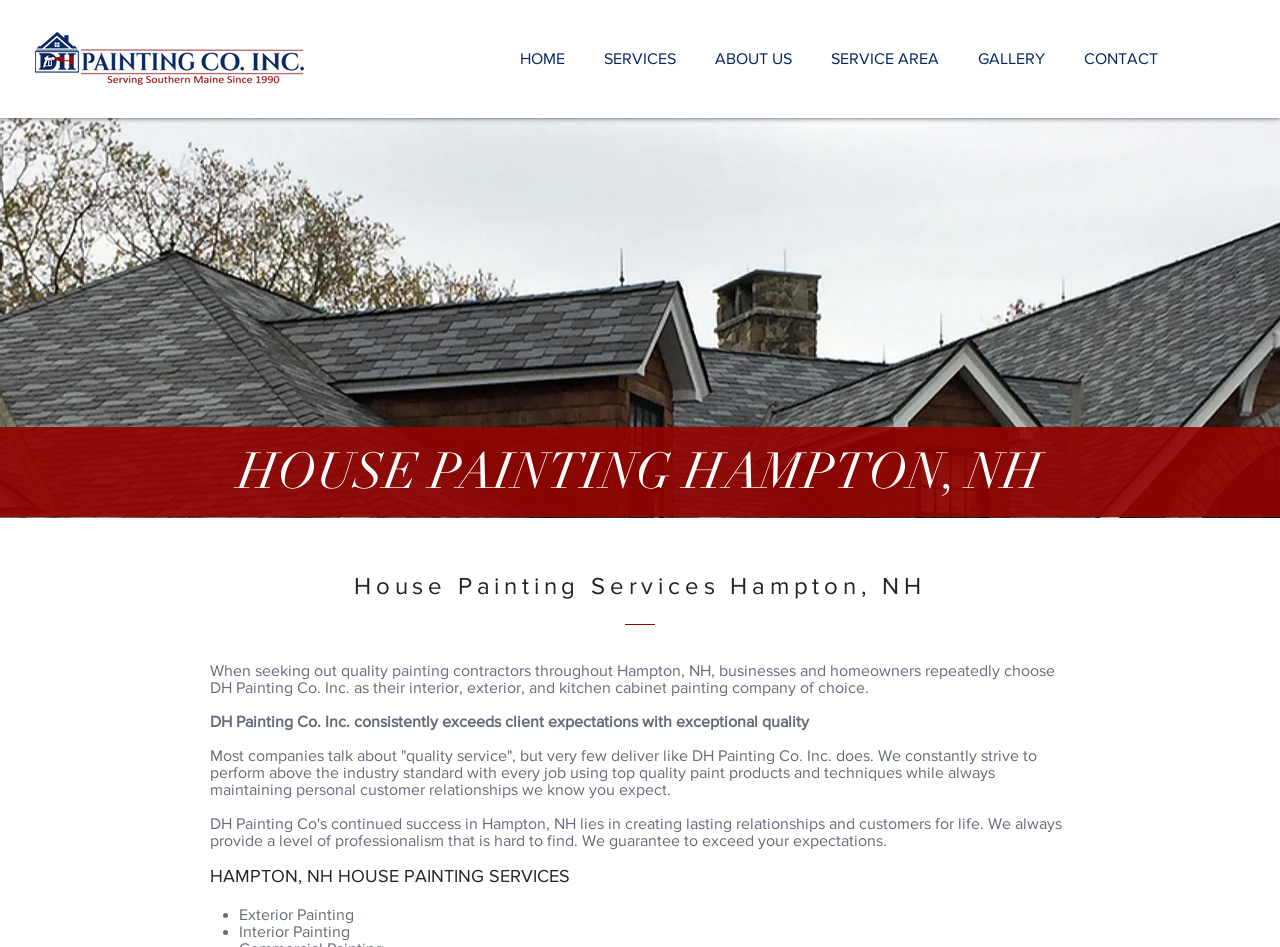Answer the question briefly using a single word or phrase: 
What is the location of DH Painting Co. Inc.'s services?

Hampton, NH